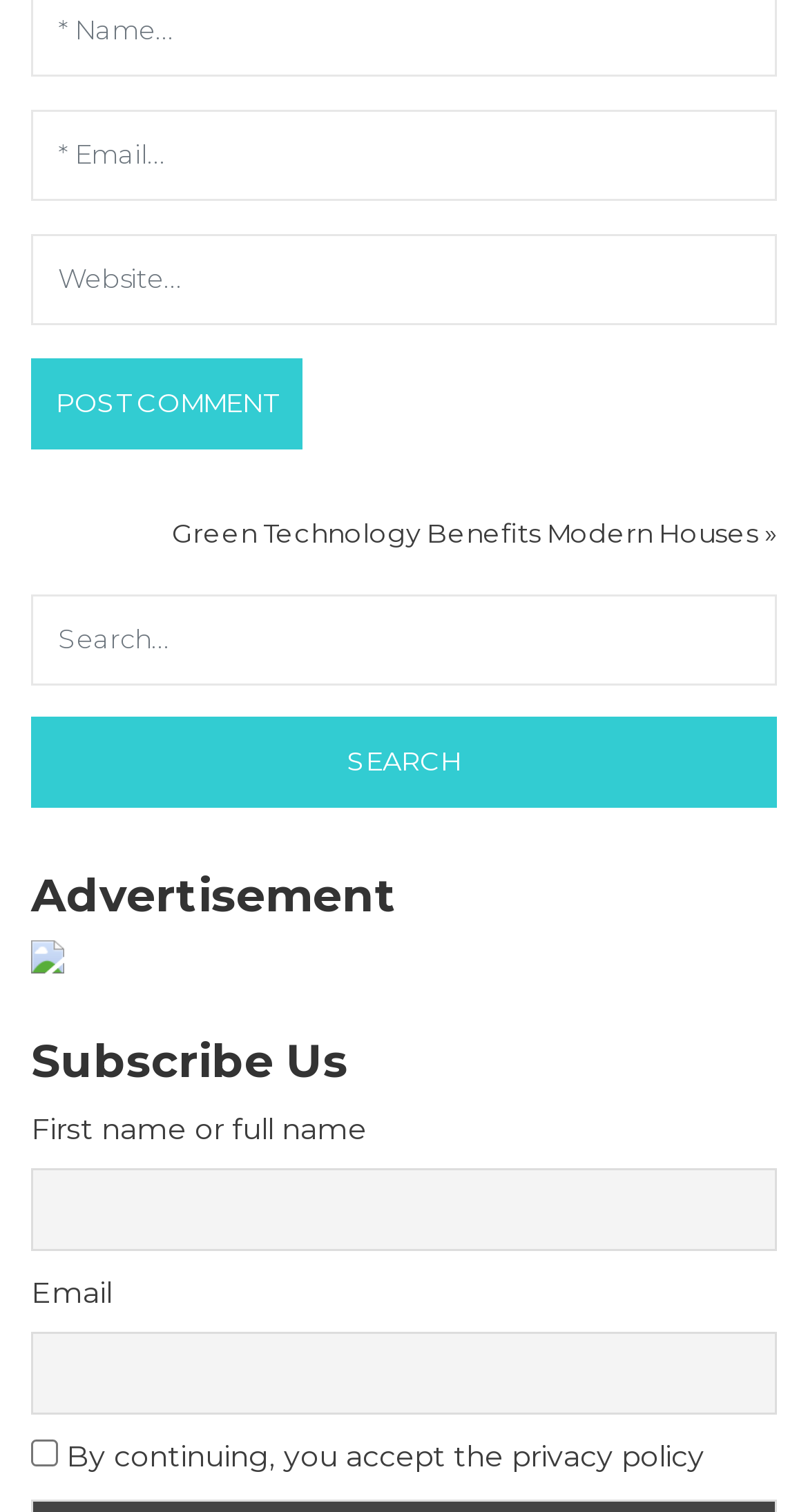Please identify the bounding box coordinates of the element that needs to be clicked to execute the following command: "Post a comment". Provide the bounding box using four float numbers between 0 and 1, formatted as [left, top, right, bottom].

[0.038, 0.236, 0.374, 0.297]